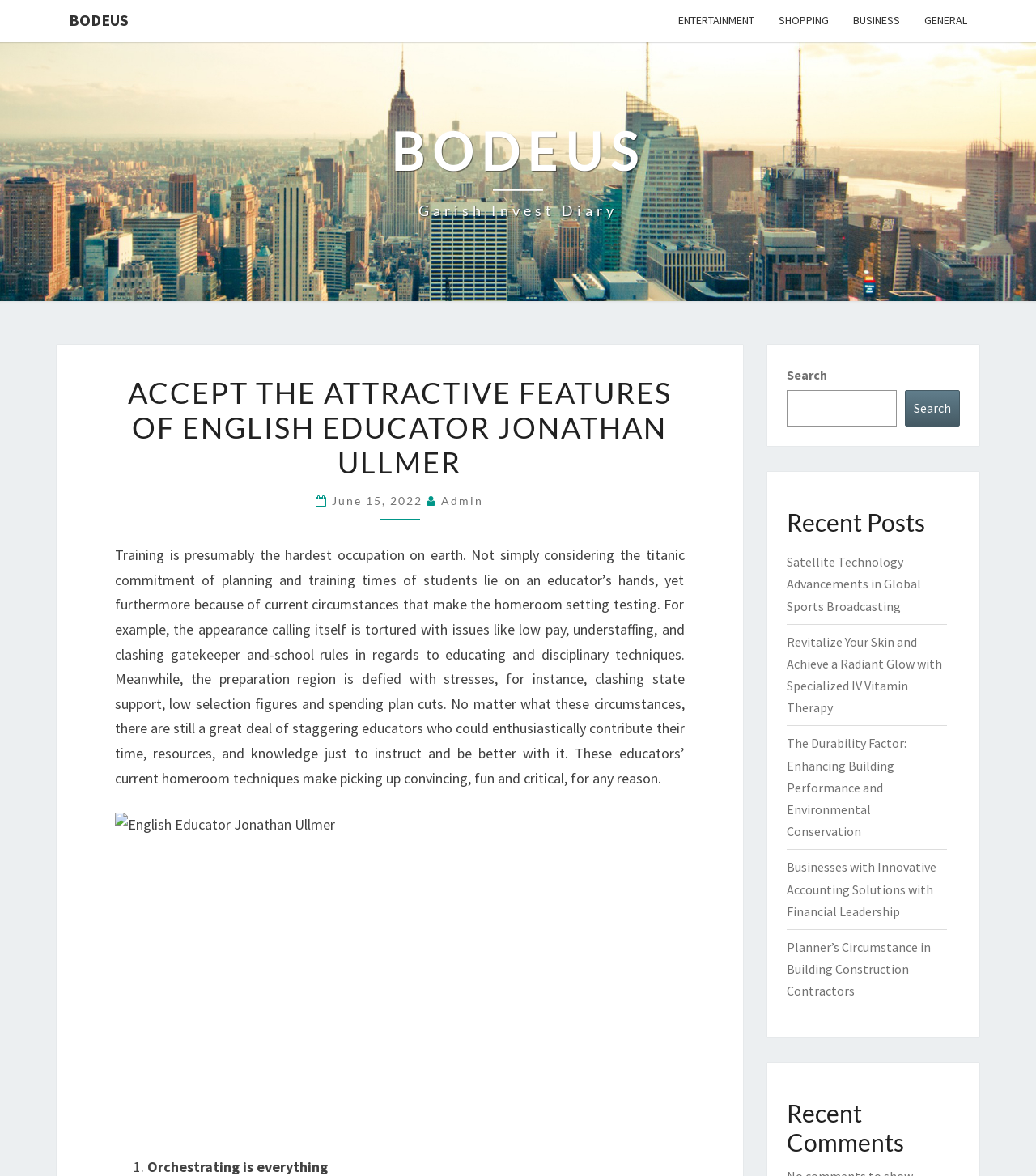What is the name of the English educator?
Please provide an in-depth and detailed response to the question.

The name of the English educator can be found in the image description 'English Educator Jonathan Ullmer' located at the bottom of the webpage.